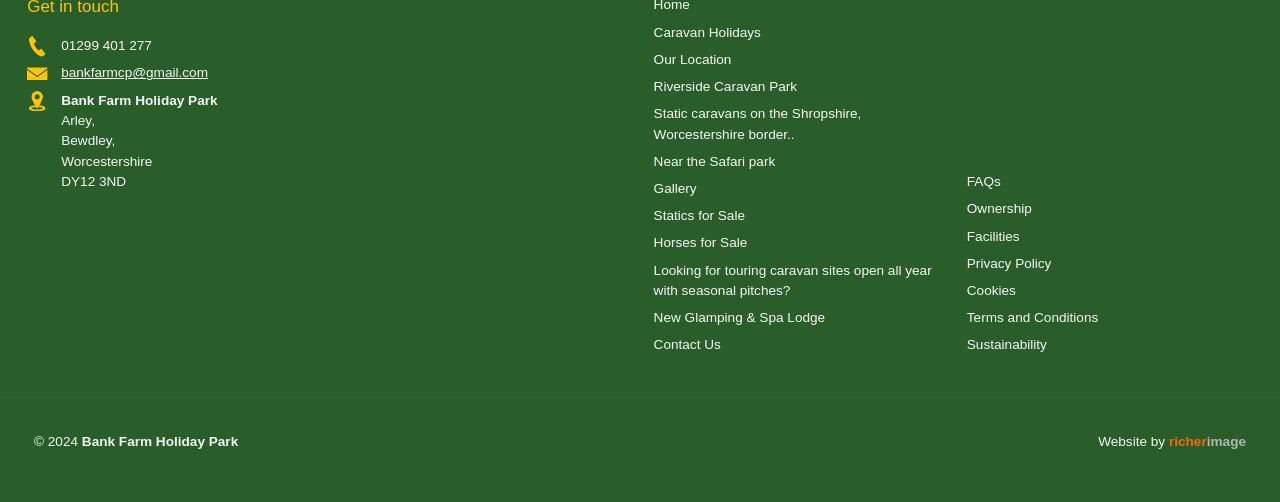Given the element description New Glamping & Spa Lodge, predict the bounding box coordinates for the UI element in the webpage screenshot. The format should be (top-left x, top-left y, bottom-right x, bottom-right y), and the values should be between 0 and 1.

[0.511, 0.614, 0.734, 0.654]